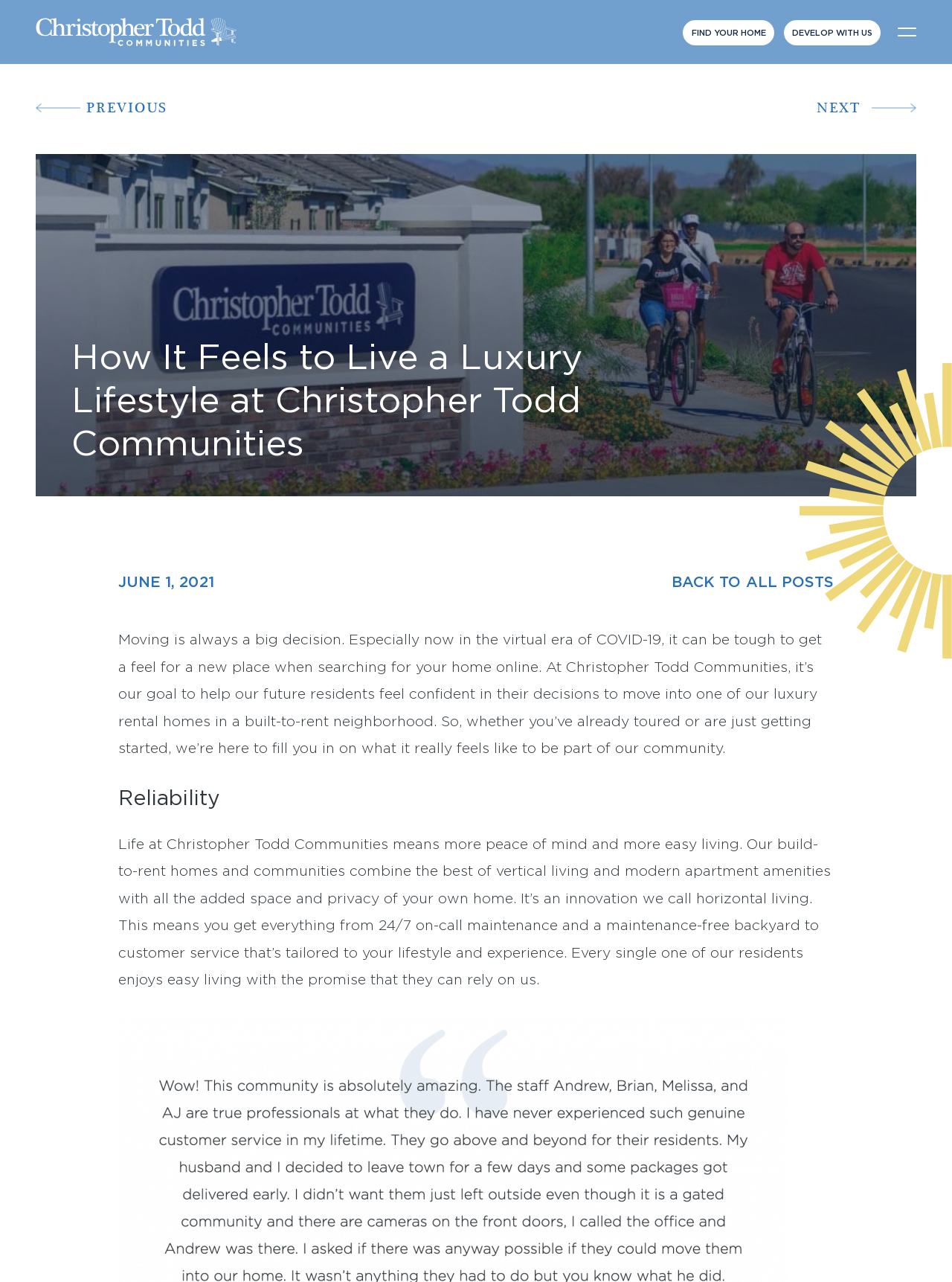Can you extract the headline from the webpage for me?

How It Feels to Live a Luxury Lifestyle at Christopher Todd Communities